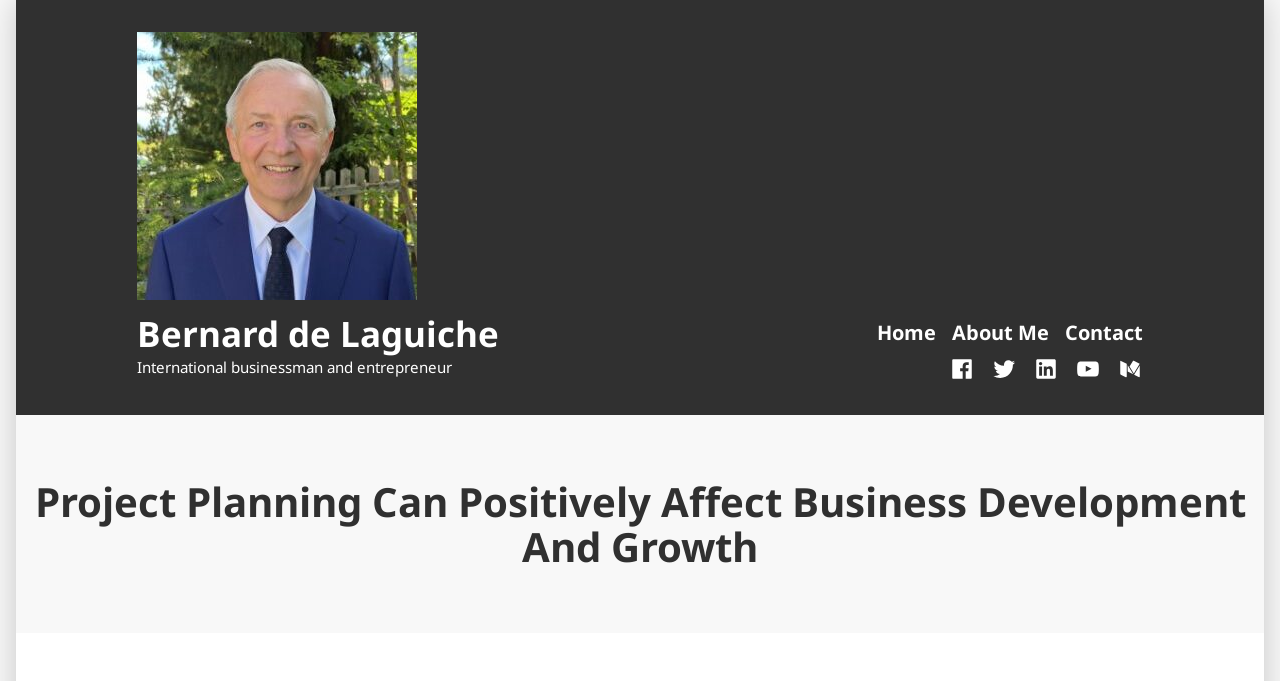Kindly determine the bounding box coordinates of the area that needs to be clicked to fulfill this instruction: "View Bernard de Laguiche's social media profile on Facebook".

[0.741, 0.515, 0.768, 0.562]